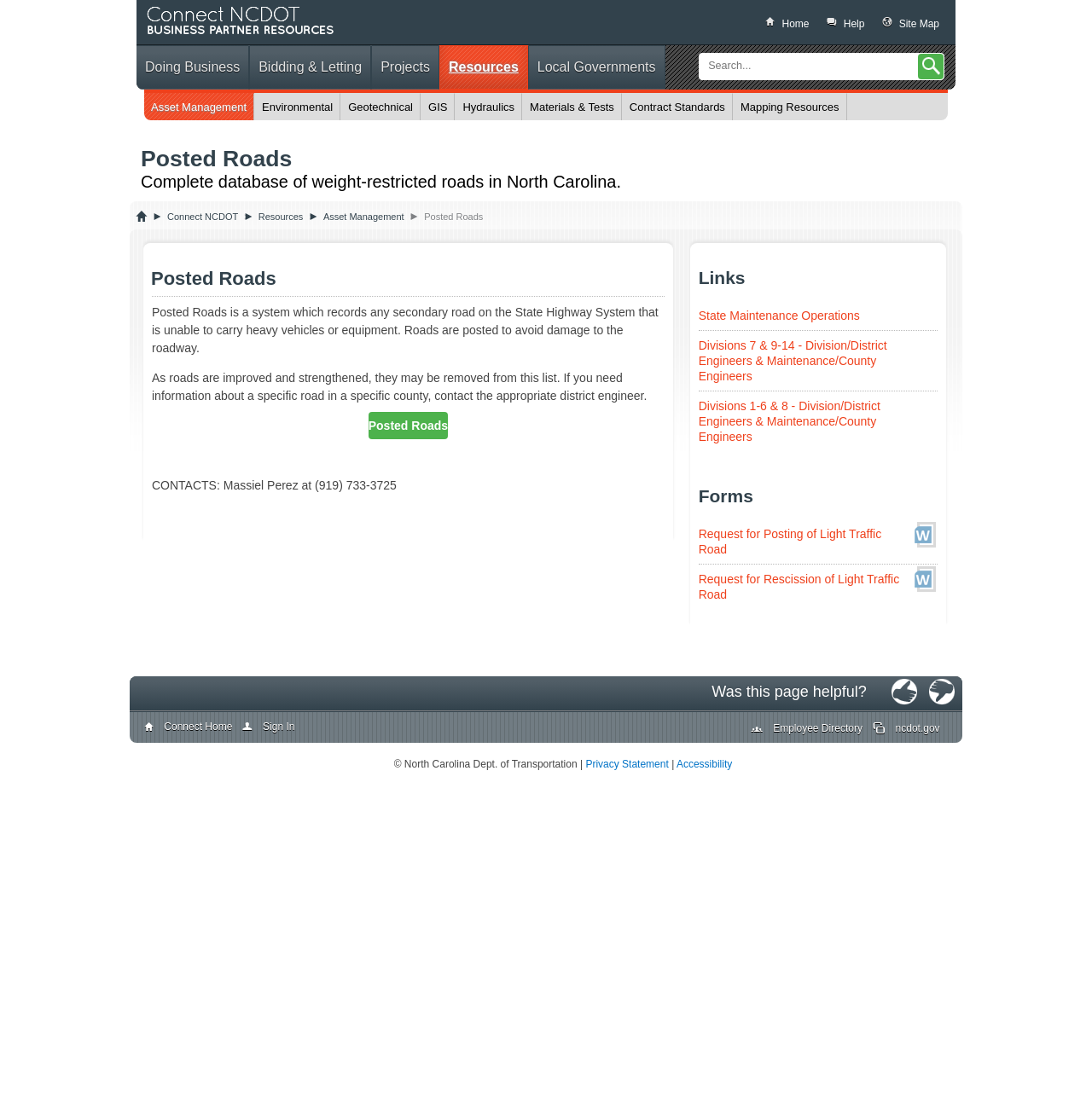Determine the bounding box coordinates of the clickable element necessary to fulfill the instruction: "Search for something". Provide the coordinates as four float numbers within the 0 to 1 range, i.e., [left, top, right, bottom].

[0.645, 0.049, 0.831, 0.07]